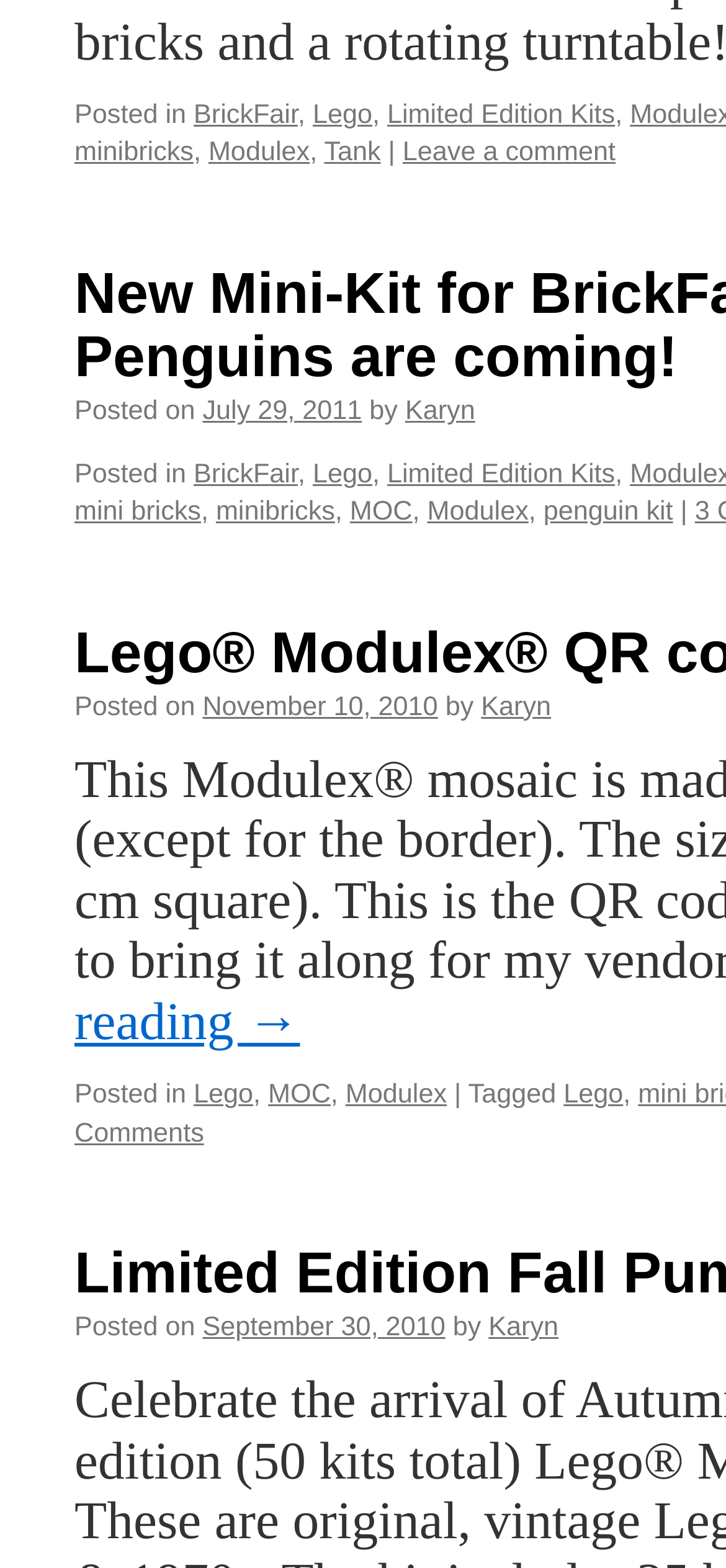Please identify the bounding box coordinates of the region to click in order to complete the given instruction: "Check the 'penguin kit' link". The coordinates should be four float numbers between 0 and 1, i.e., [left, top, right, bottom].

[0.749, 0.318, 0.927, 0.337]